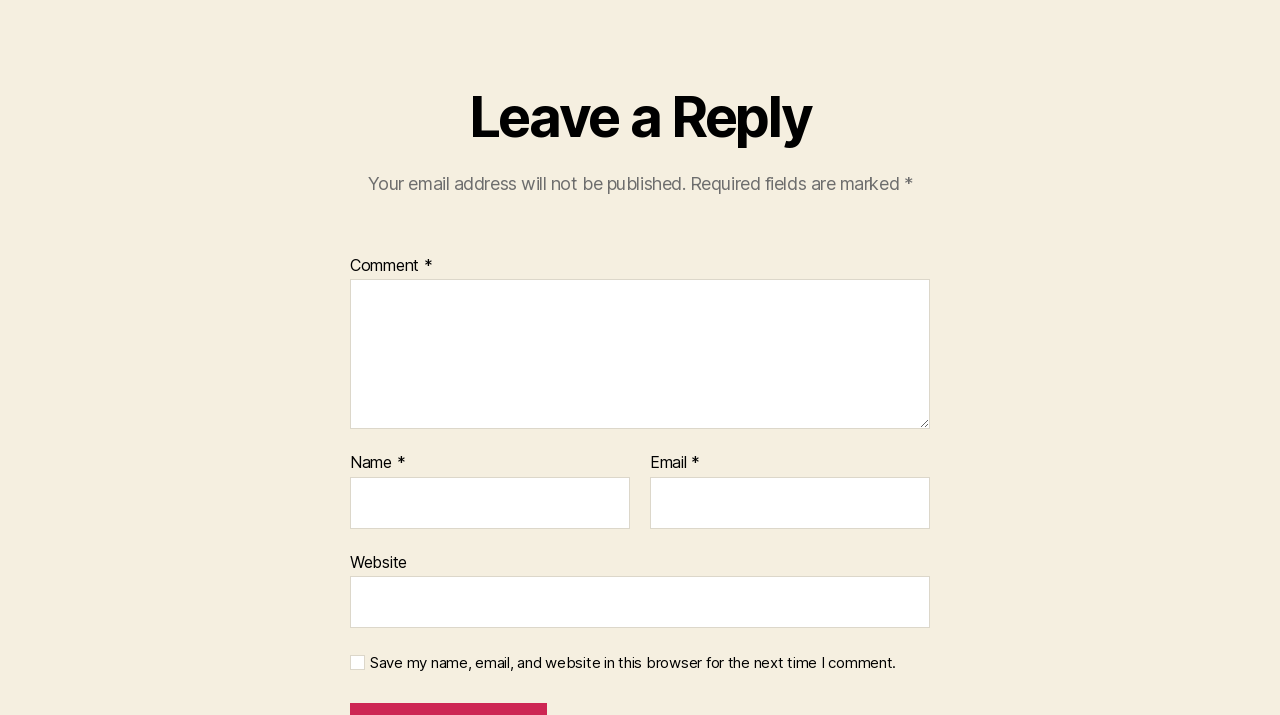What is the warning about email addresses?
Please provide a single word or phrase based on the screenshot.

Will not be published